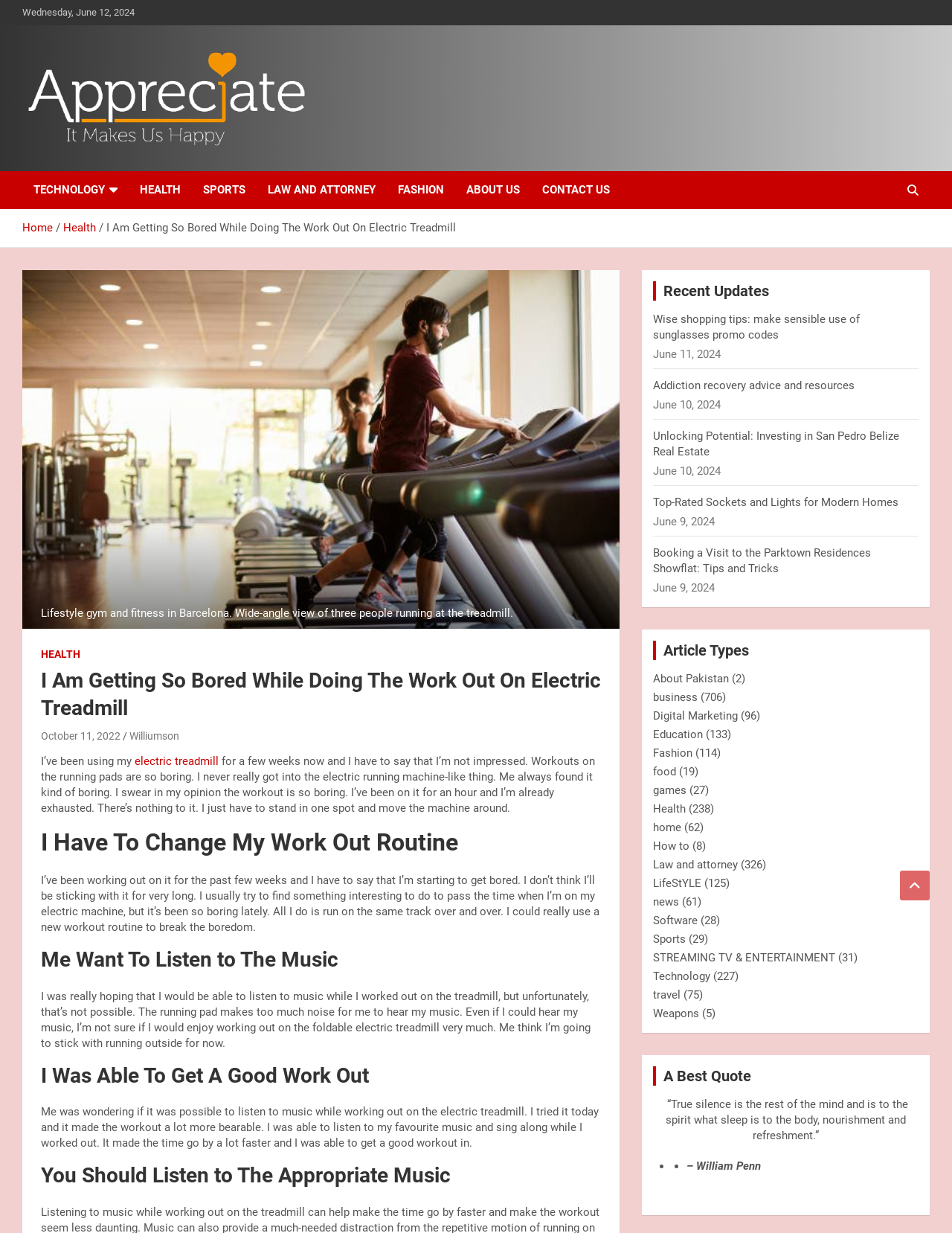Please pinpoint the bounding box coordinates for the region I should click to adhere to this instruction: "Check the 'Recent Updates' section".

[0.686, 0.228, 0.965, 0.244]